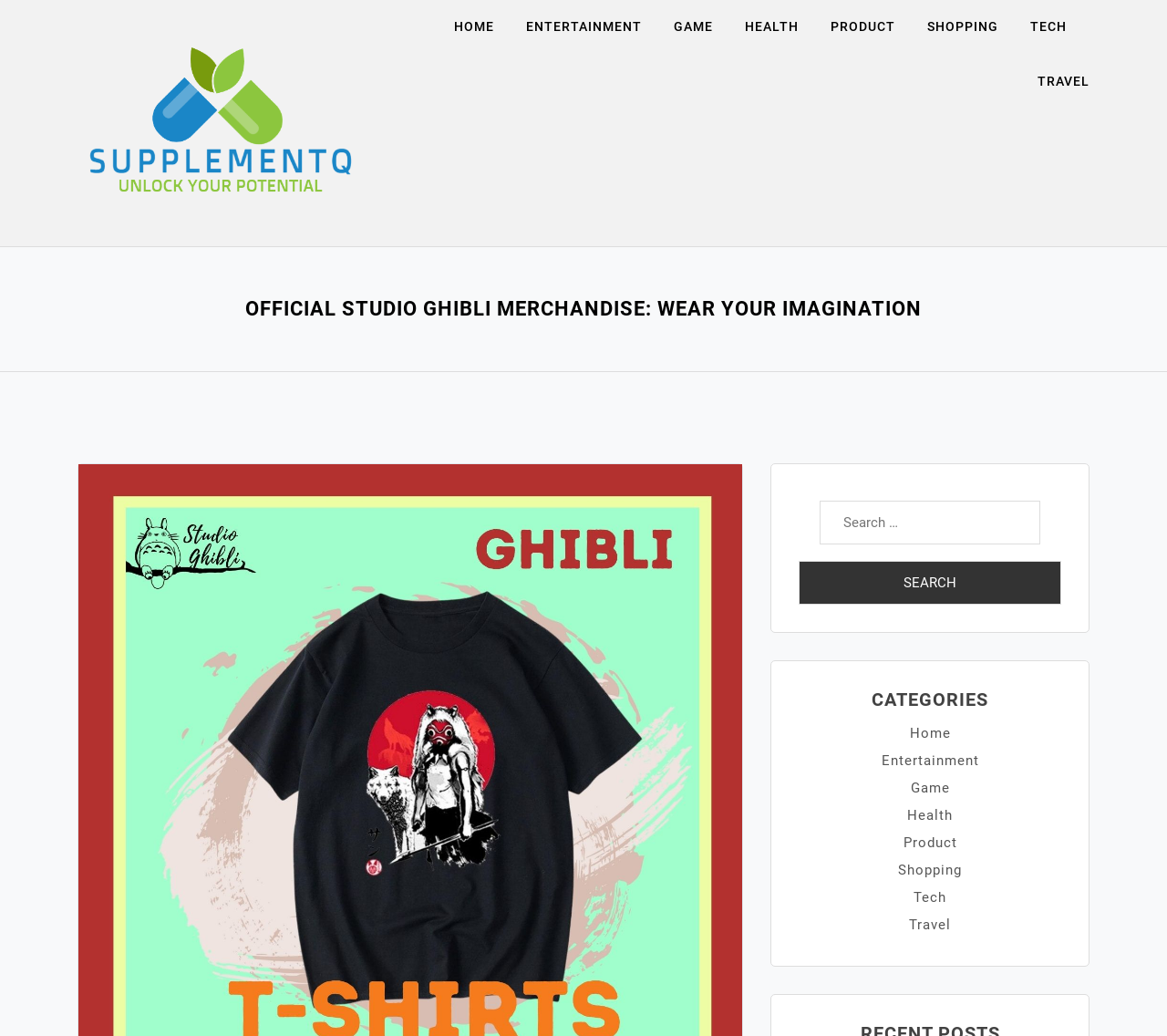Identify the bounding box for the UI element specified in this description: "Product". The coordinates must be four float numbers between 0 and 1, formatted as [left, top, right, bottom].

[0.712, 0.0, 0.787, 0.053]